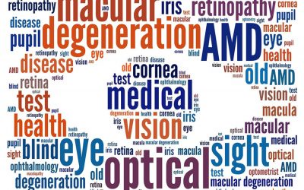What is the medical term related to macular degeneration?
Look at the image and answer the question with a single word or phrase.

Retinopathy